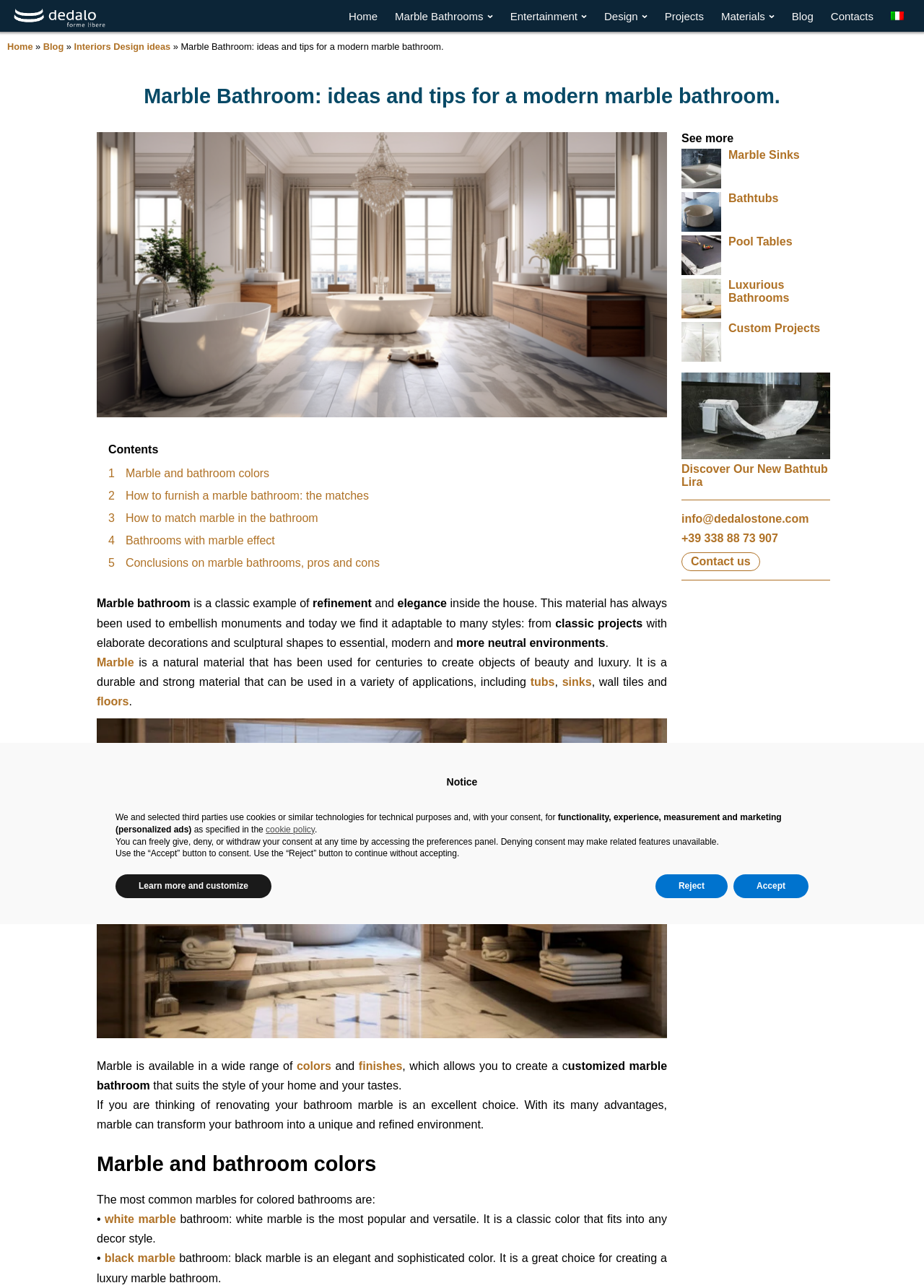Identify the bounding box coordinates of the clickable region to carry out the given instruction: "View the 'Marble and bathroom colors' section".

[0.105, 0.892, 0.722, 0.924]